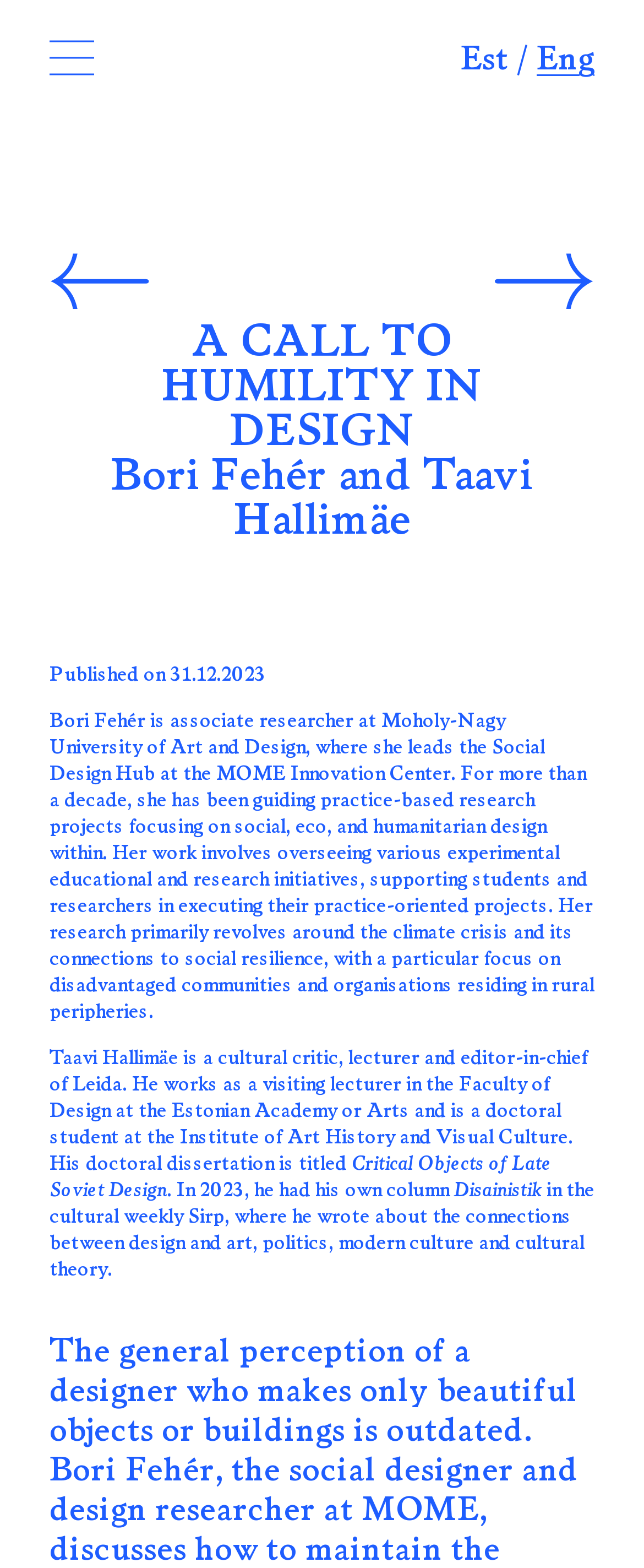Who is the author of the article?
Using the visual information, respond with a single word or phrase.

Bori Fehér and Taavi Hallimäe